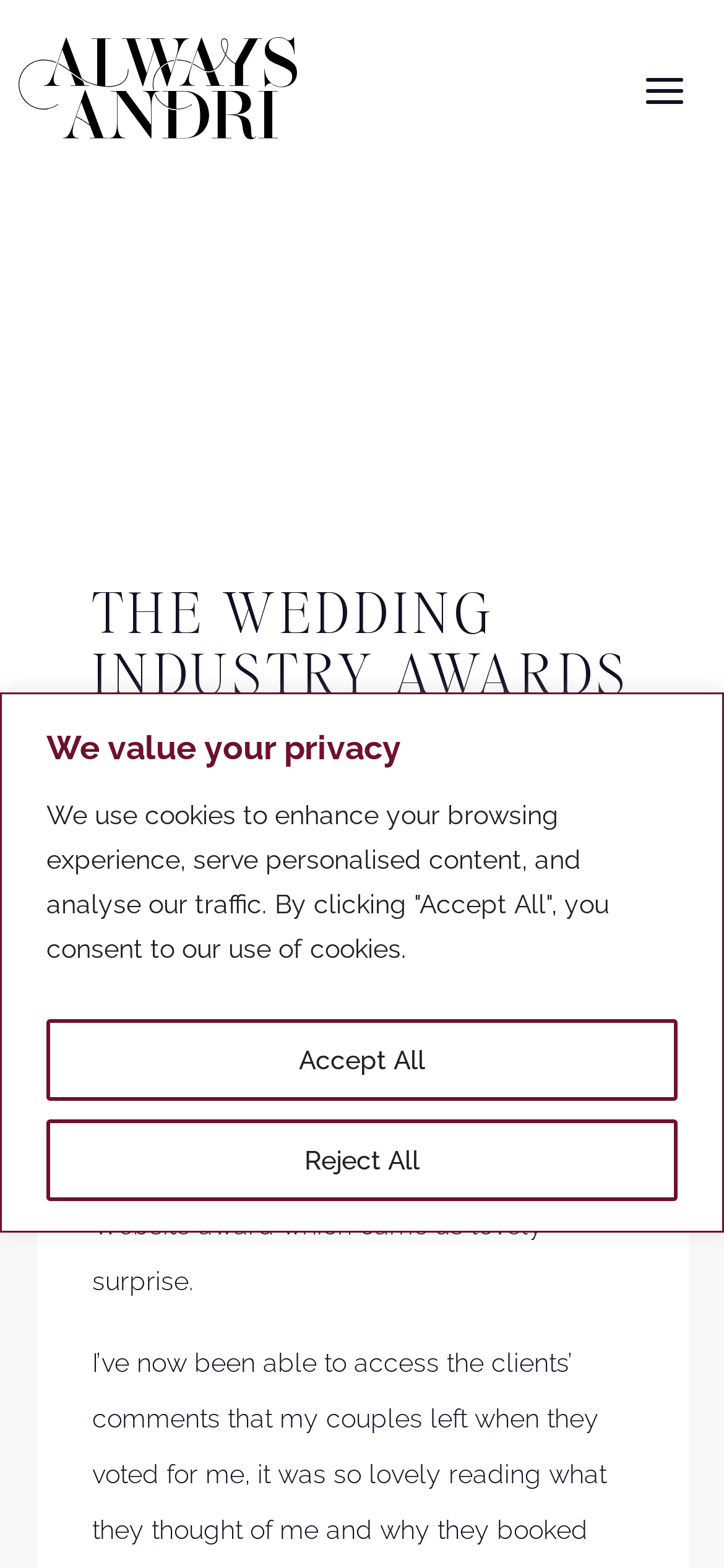Who is the author of the text on the webpage?
Use the image to give a comprehensive and detailed response to the question.

I found this answer by assuming that the text is written from the perspective of the London wedding planner, which is mentioned in the root element's text.